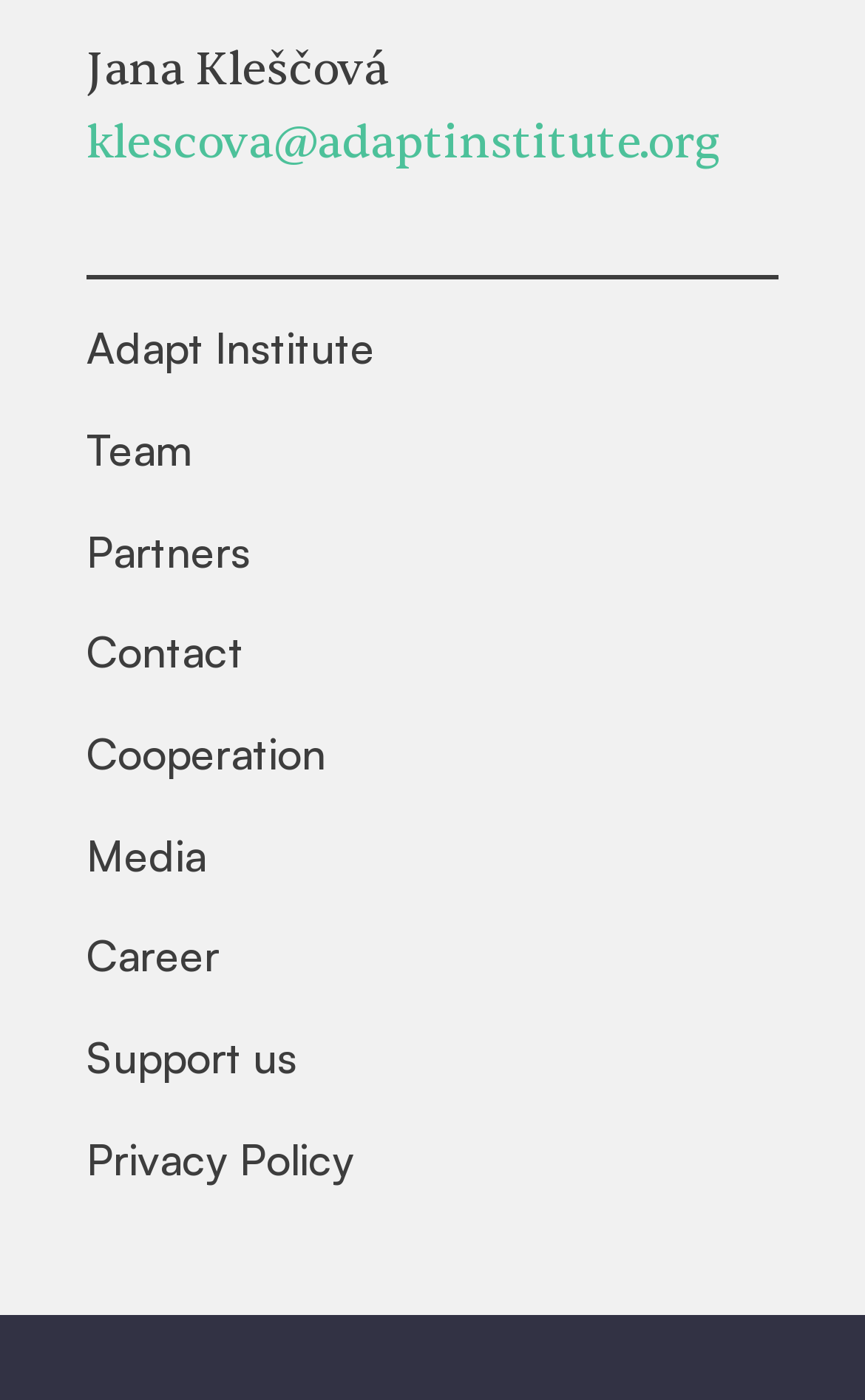Please identify the bounding box coordinates of the element that needs to be clicked to execute the following command: "visit the Adapt Institute website". Provide the bounding box using four float numbers between 0 and 1, formatted as [left, top, right, bottom].

[0.1, 0.225, 0.9, 0.274]